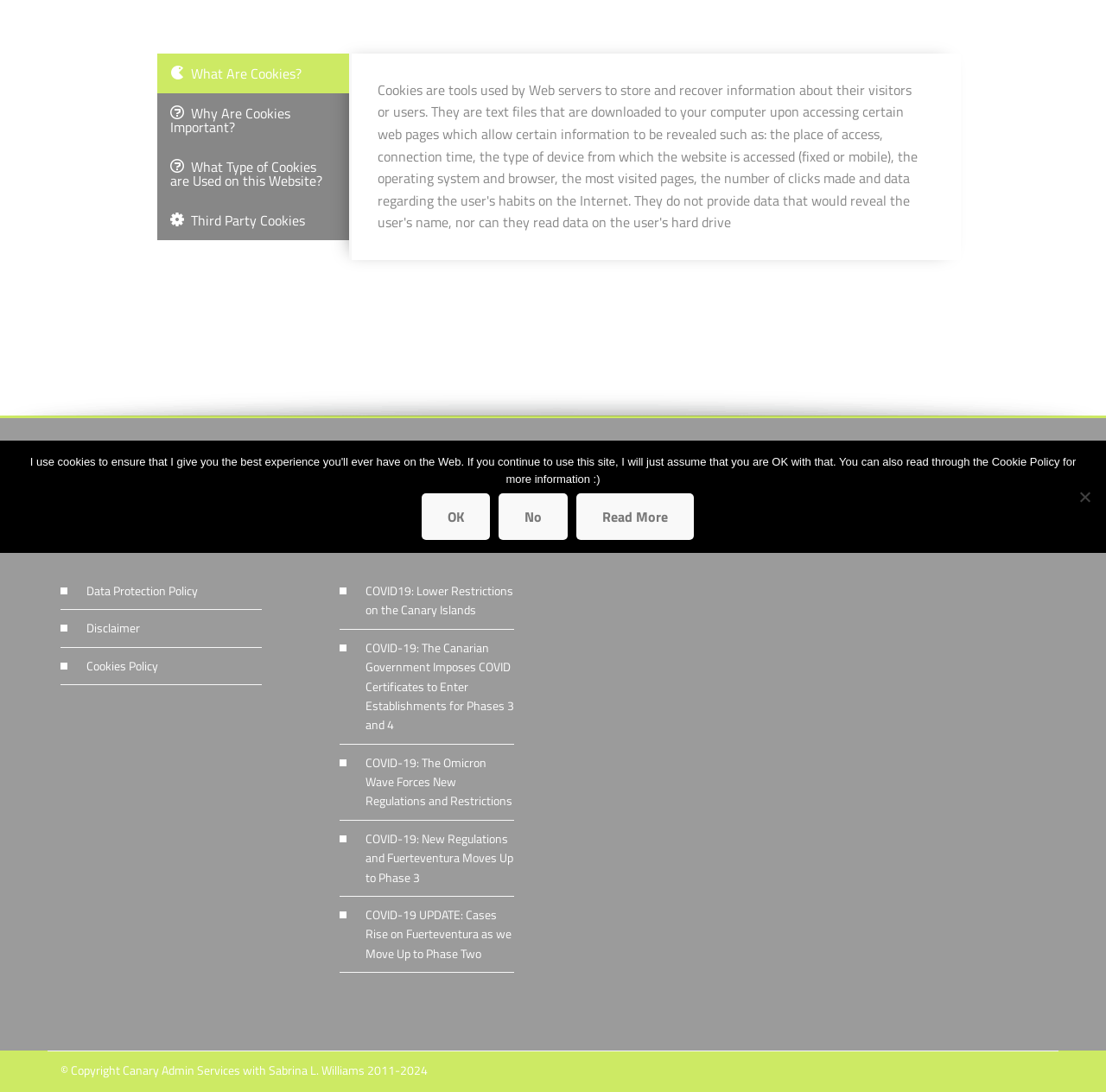Using the element description Disclaimer, predict the bounding box coordinates for the UI element. Provide the coordinates in (top-left x, top-left y, bottom-right x, bottom-right y) format with values ranging from 0 to 1.

[0.078, 0.567, 0.127, 0.583]